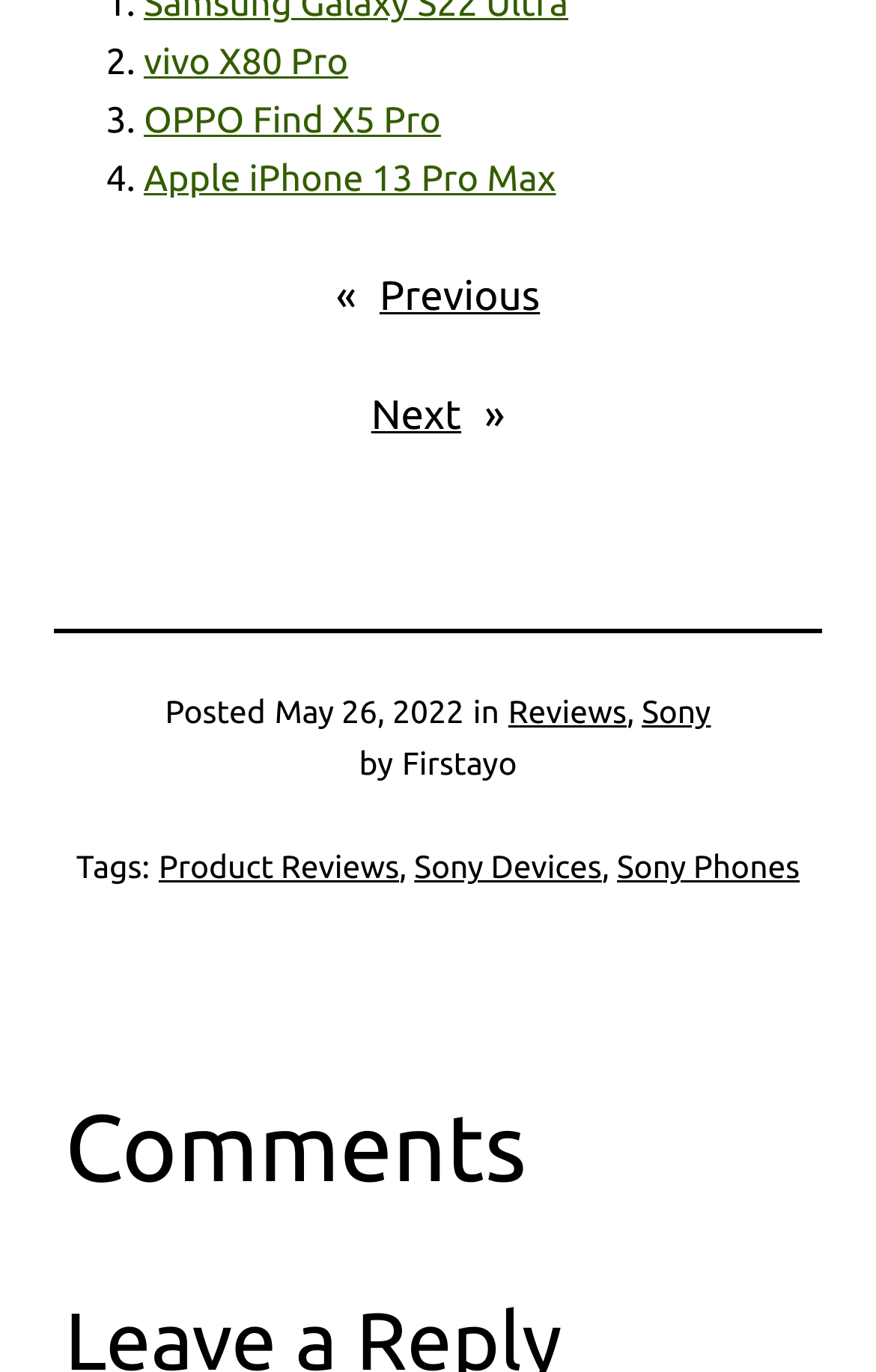What is the category of the post?
Based on the image content, provide your answer in one word or a short phrase.

Reviews